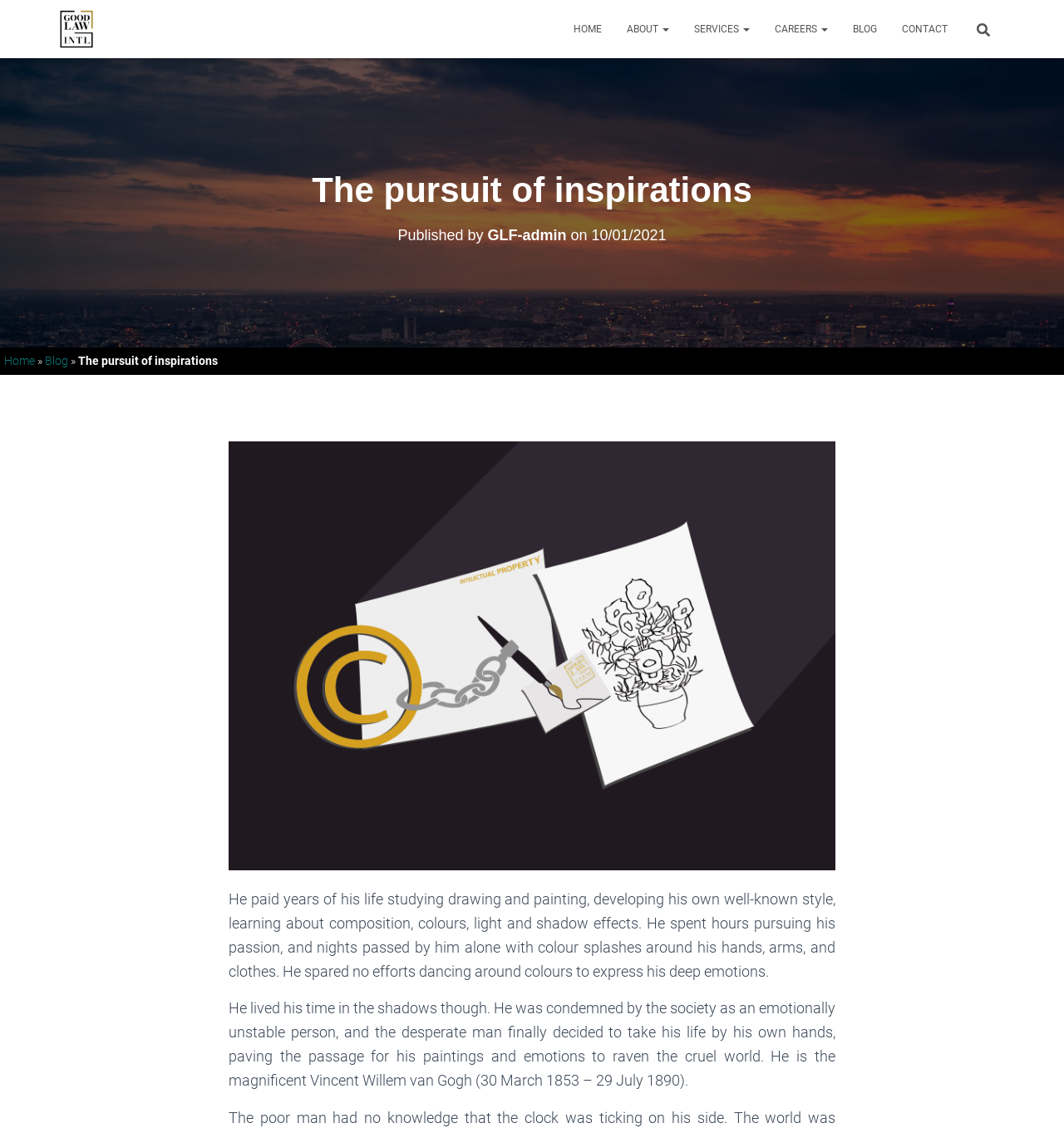Can you determine the bounding box coordinates of the area that needs to be clicked to fulfill the following instruction: "Visit the 'ABOUT' page"?

[0.577, 0.007, 0.641, 0.044]